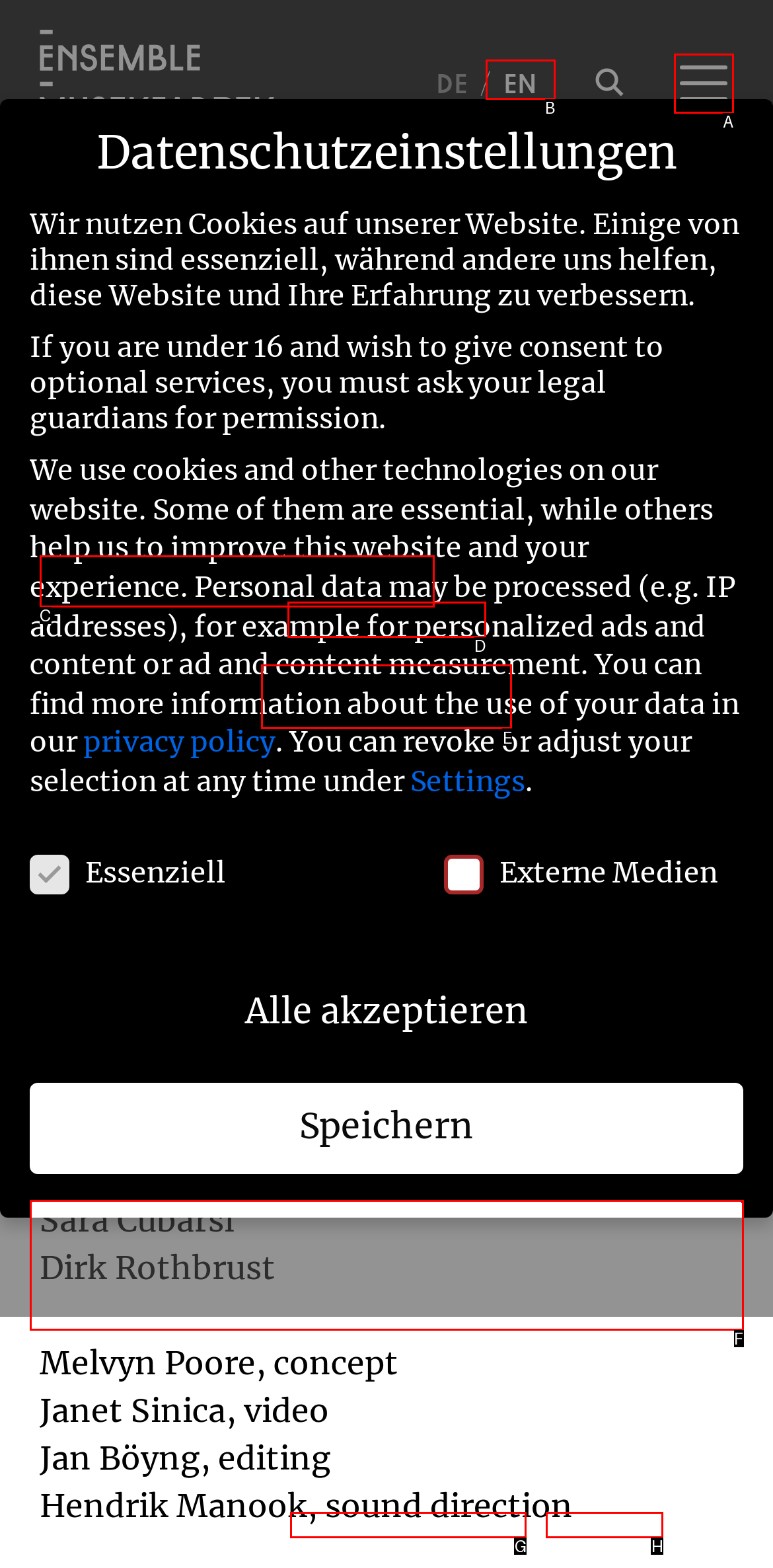Determine the letter of the UI element I should click on to complete the task: Watch the YouTube video from the provided choices in the screenshot.

E